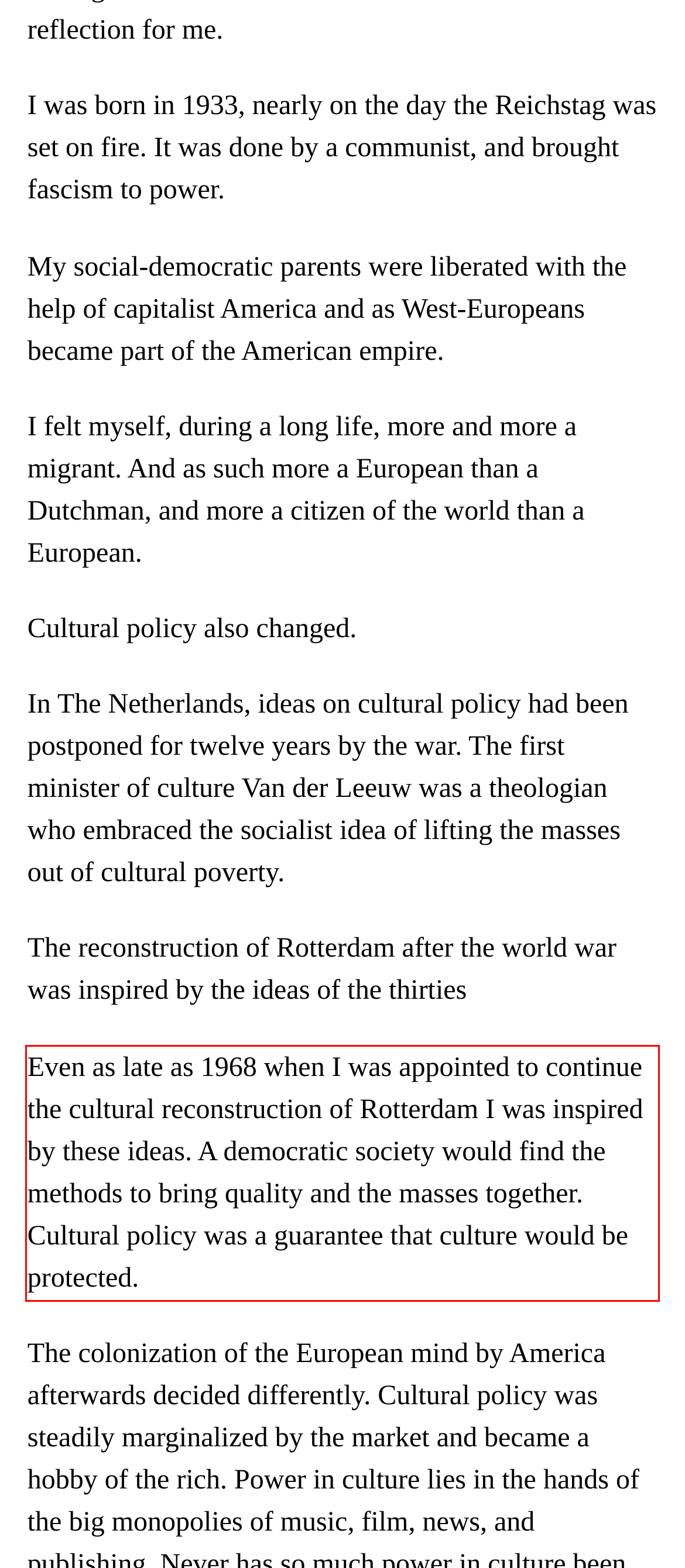Given a screenshot of a webpage containing a red rectangle bounding box, extract and provide the text content found within the red bounding box.

Even as late as 1968 when I was appointed to continue the cultural reconstruction of Rotterdam I was inspired by these ideas. A democratic society would find the methods to bring quality and the masses together. Cultural policy was a guarantee that culture would be protected.